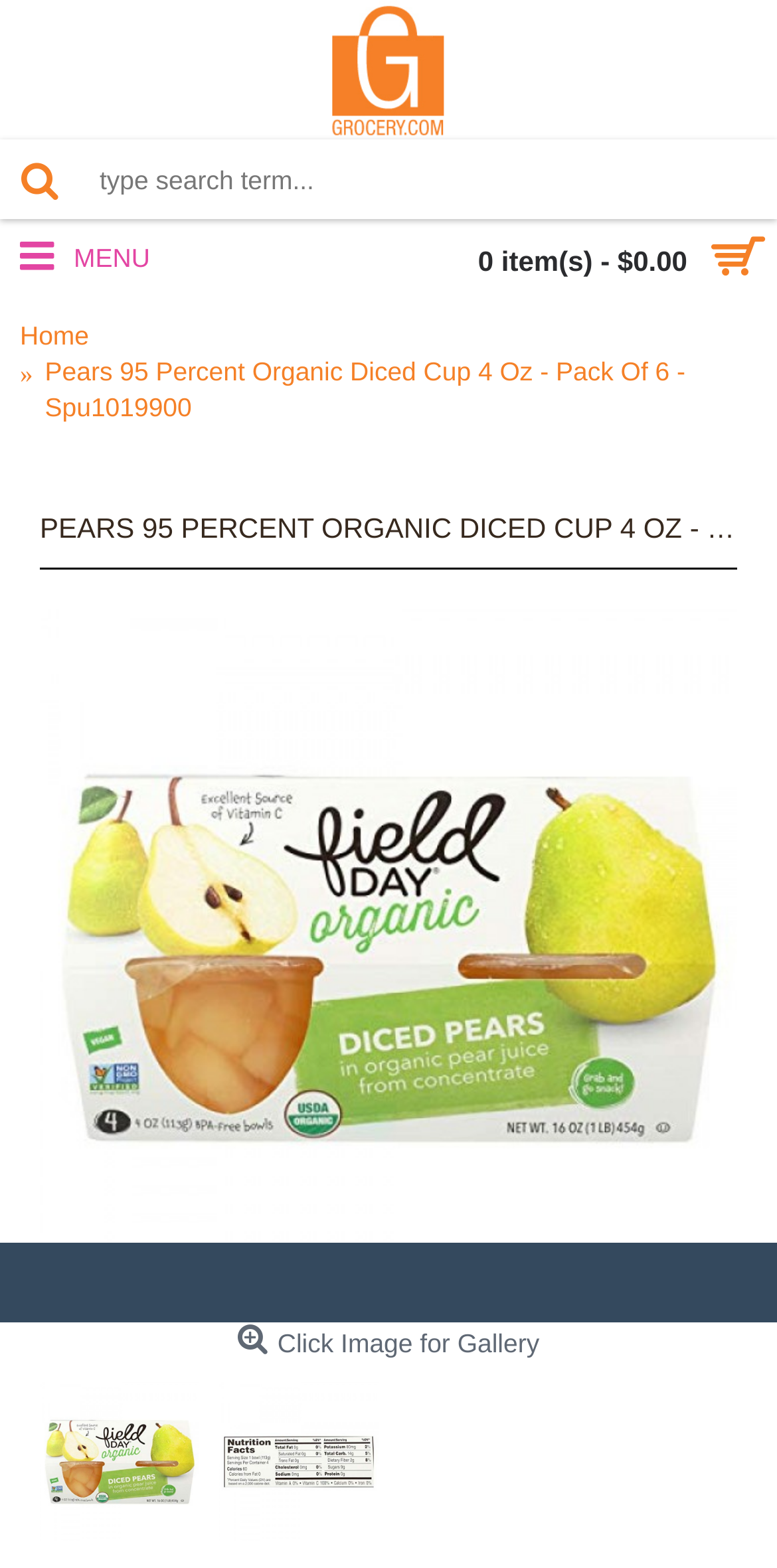Please determine the bounding box coordinates of the element to click in order to execute the following instruction: "go to home page". The coordinates should be four float numbers between 0 and 1, specified as [left, top, right, bottom].

[0.026, 0.203, 0.115, 0.226]